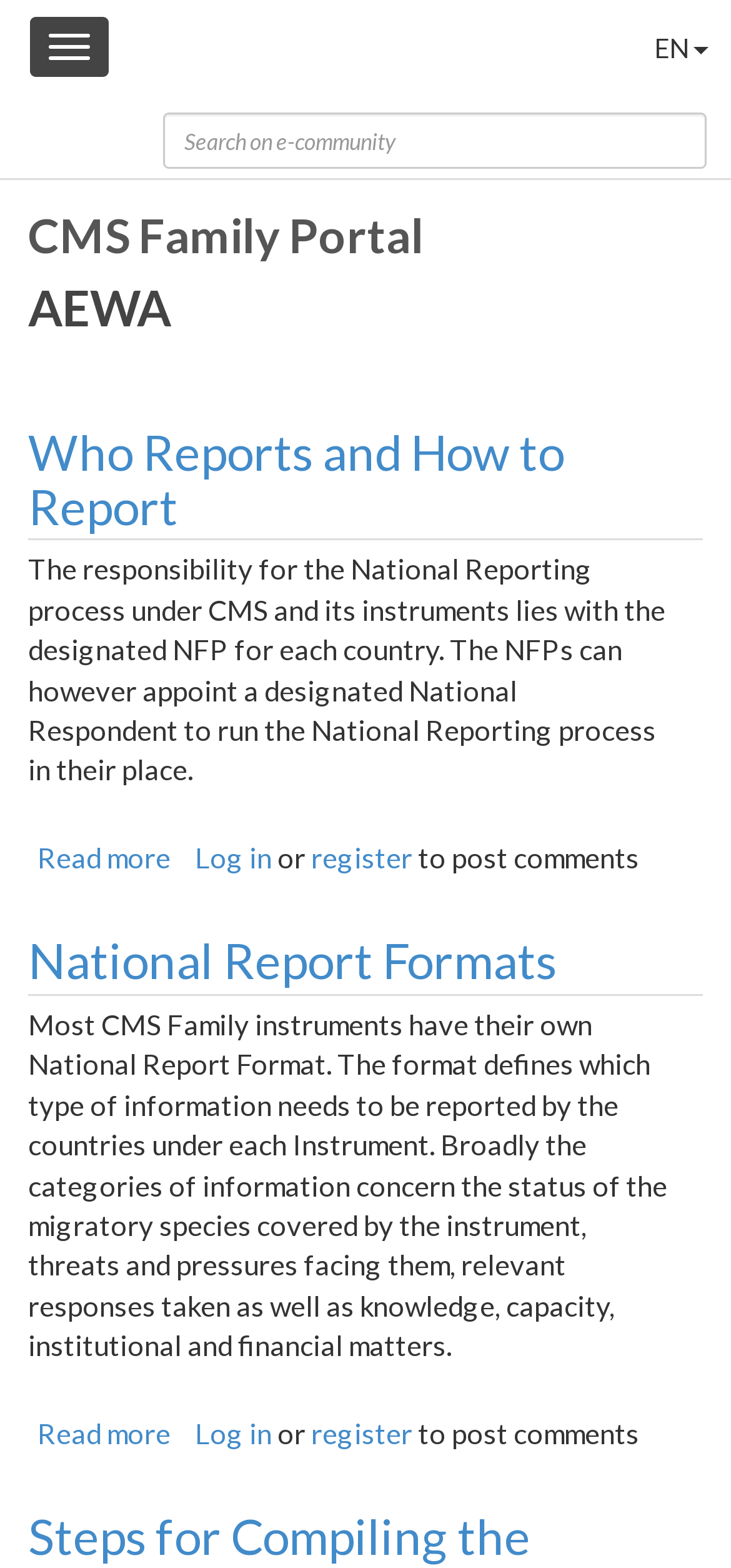Please determine the bounding box coordinates of the section I need to click to accomplish this instruction: "Read more about National Report Formats".

[0.051, 0.903, 0.233, 0.924]